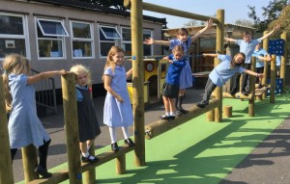What made the upgrade of the play area possible?
Please provide an in-depth and detailed response to the question.

According to the caption, the upgrade of the play area was made possible through 'generous grants and community support', highlighting the role of external funding and community involvement in this transformation.